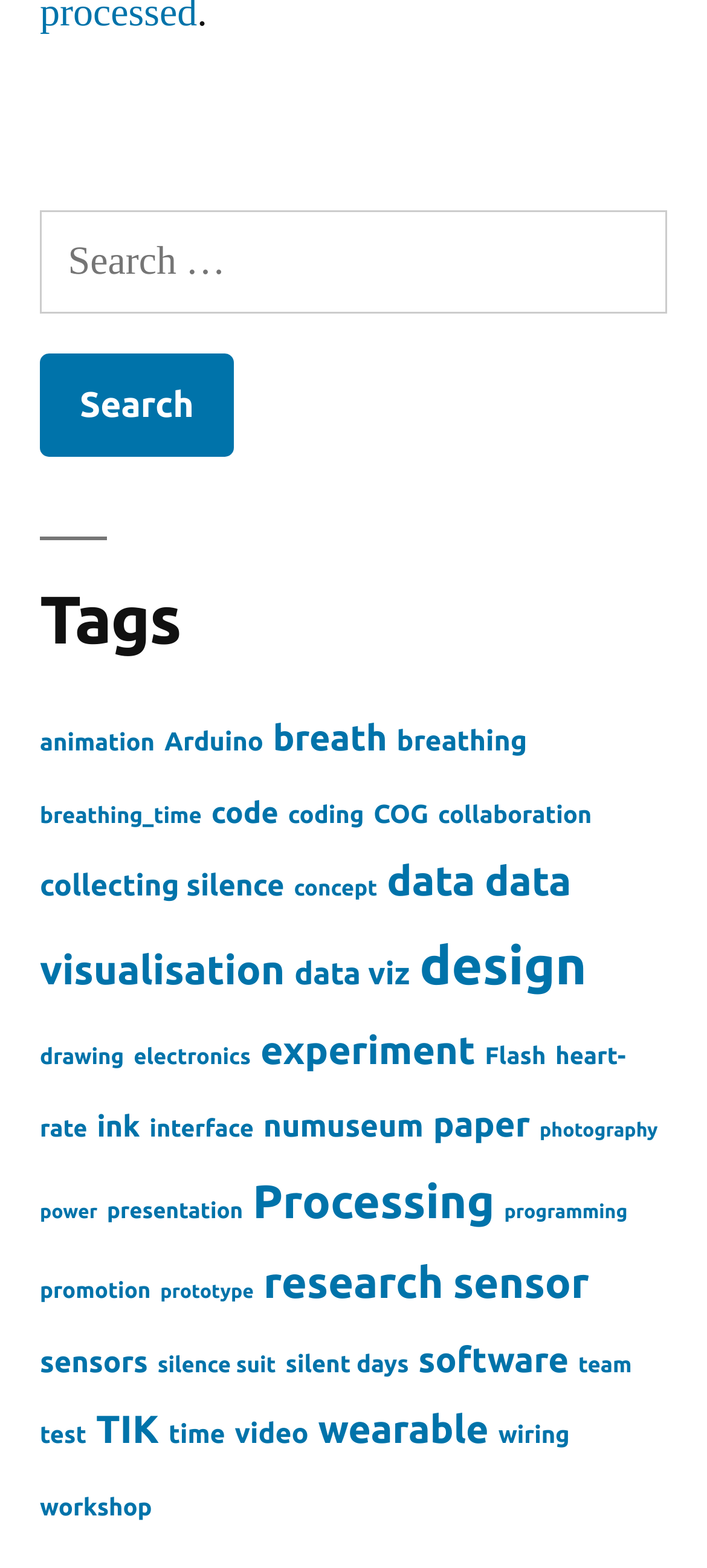Find the bounding box coordinates for the element that must be clicked to complete the instruction: "Explore the 'wearable' tag". The coordinates should be four float numbers between 0 and 1, indicated as [left, top, right, bottom].

[0.45, 0.899, 0.691, 0.926]